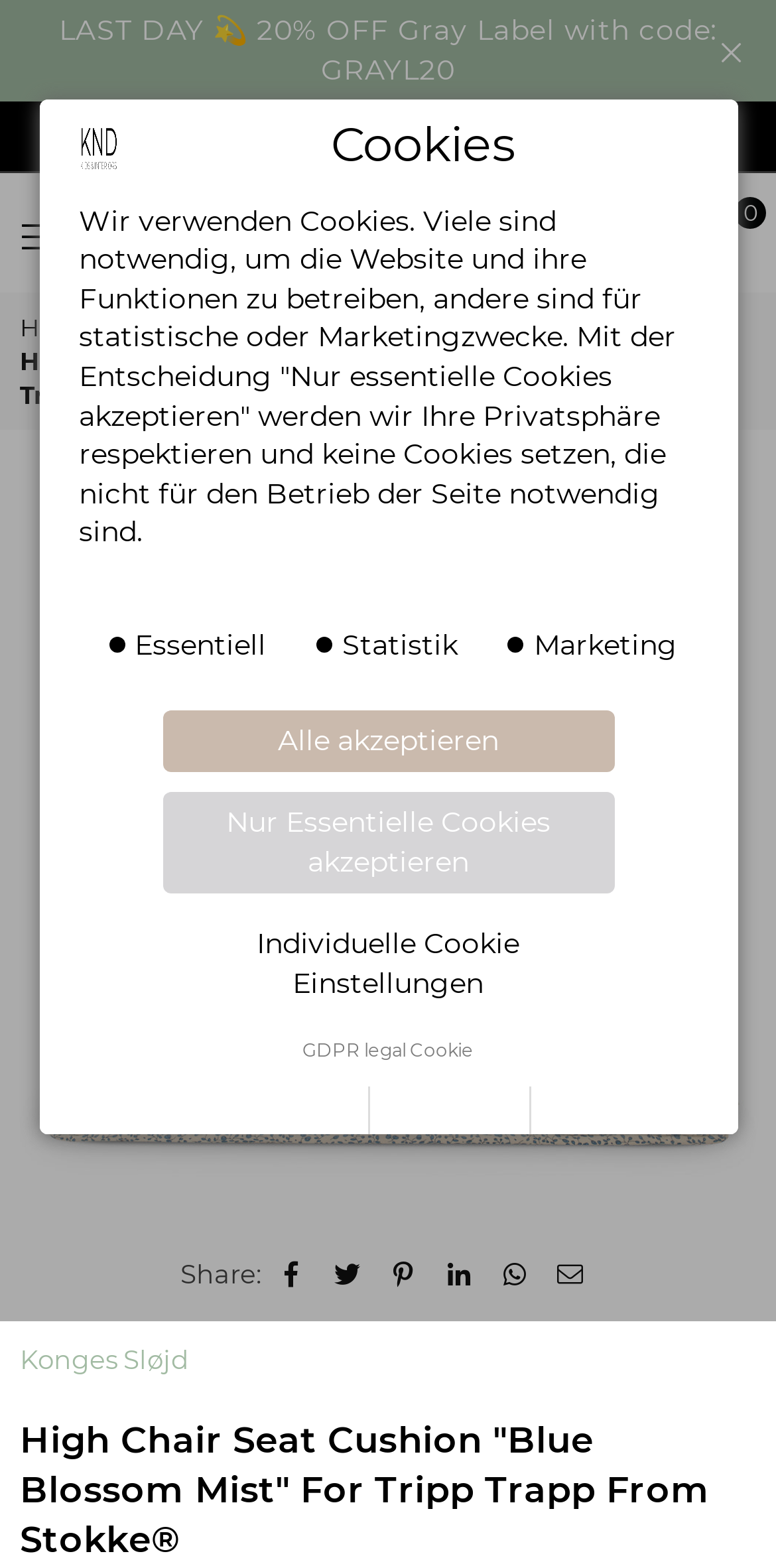Determine the bounding box coordinates of the region to click in order to accomplish the following instruction: "Learn about Non-Feed applications". Provide the coordinates as four float numbers between 0 and 1, specifically [left, top, right, bottom].

None